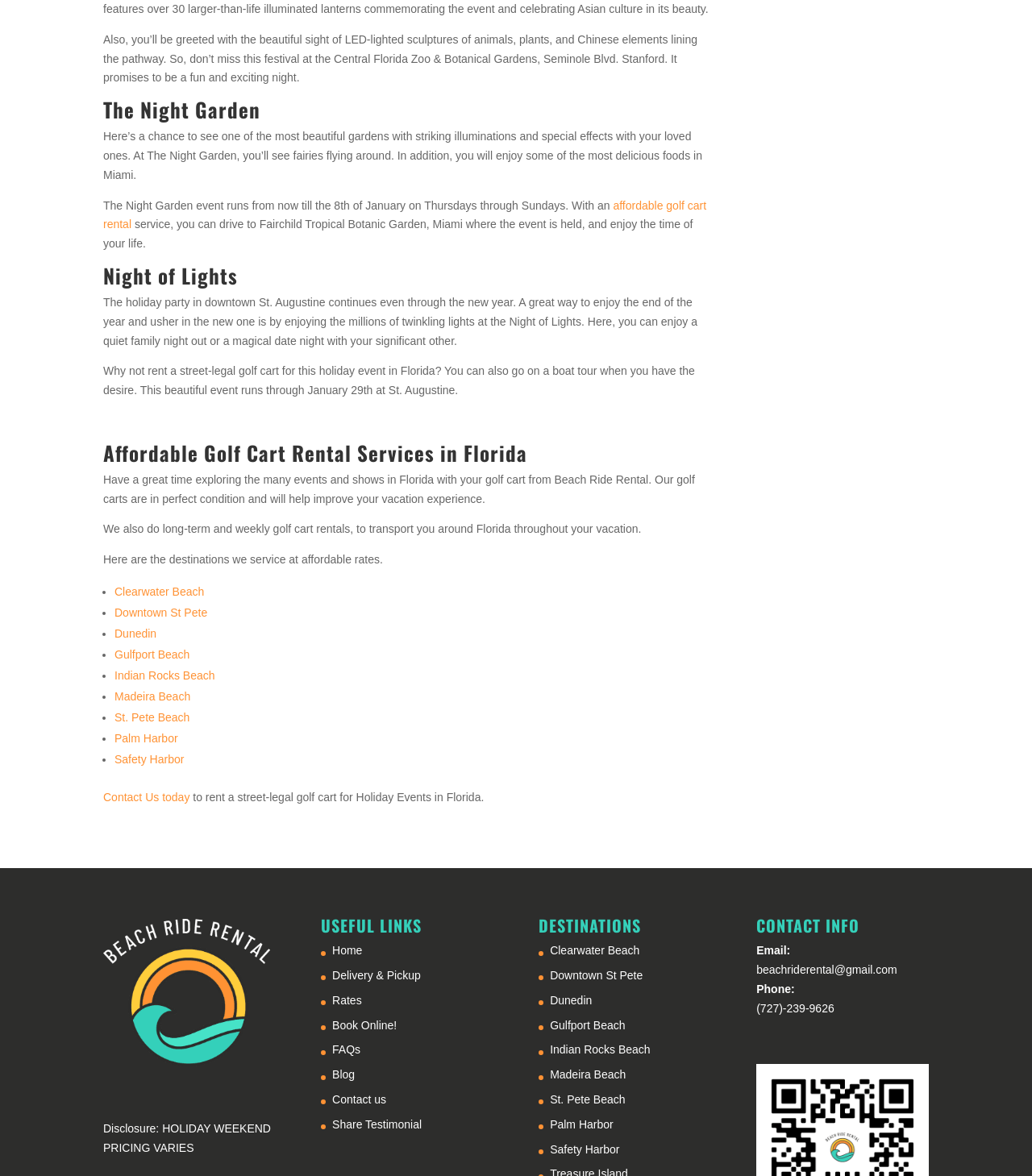Please provide a detailed answer to the question below by examining the image:
What is the bounding box coordinate of the 'Beach ride rental' image?

The 'Beach ride rental' image has a bounding box coordinate of [0.1, 0.78, 0.267, 0.908], which indicates its position on the webpage.